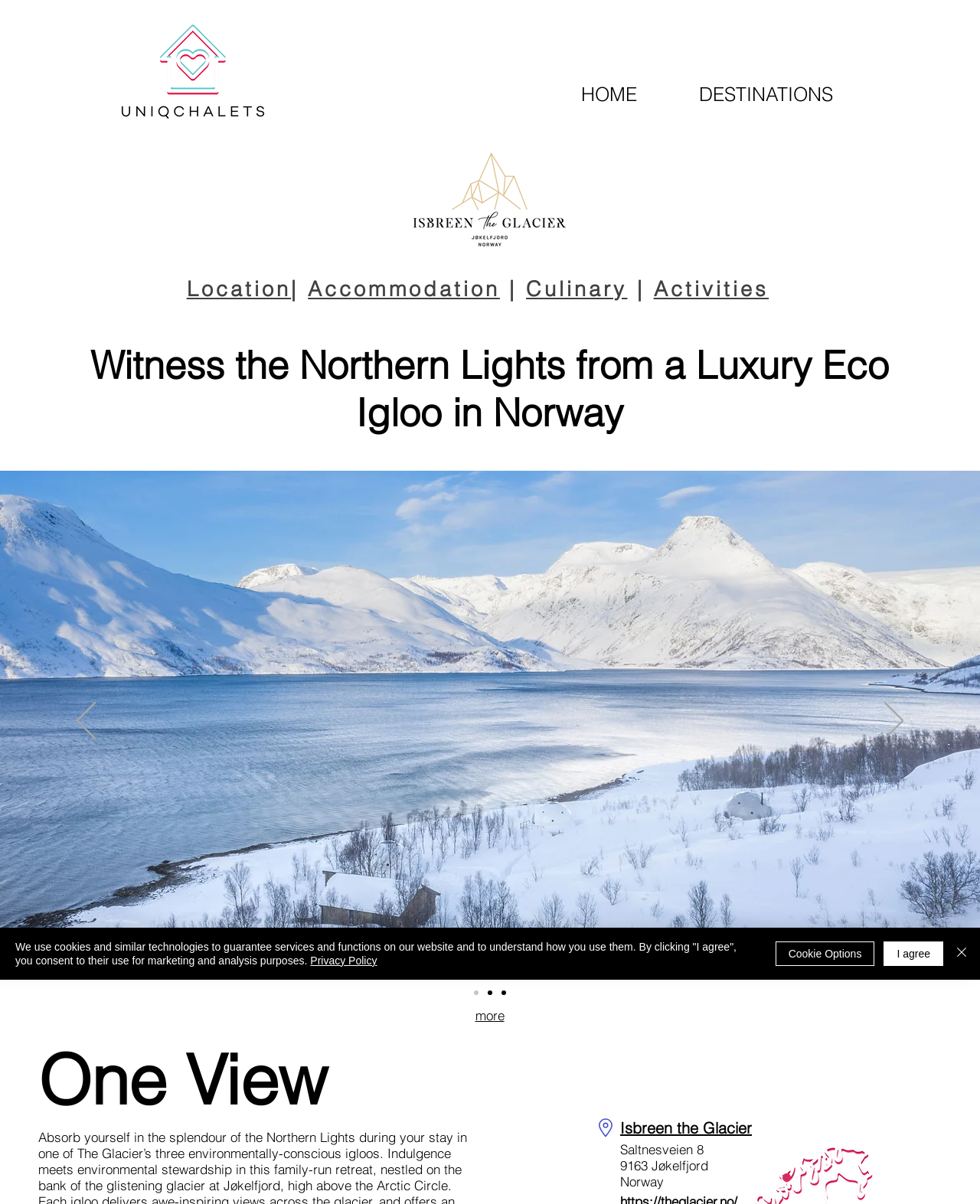Identify the coordinates of the bounding box for the element that must be clicked to accomplish the instruction: "View Isbreen the Glacier in Norway".

[0.422, 0.127, 0.577, 0.205]